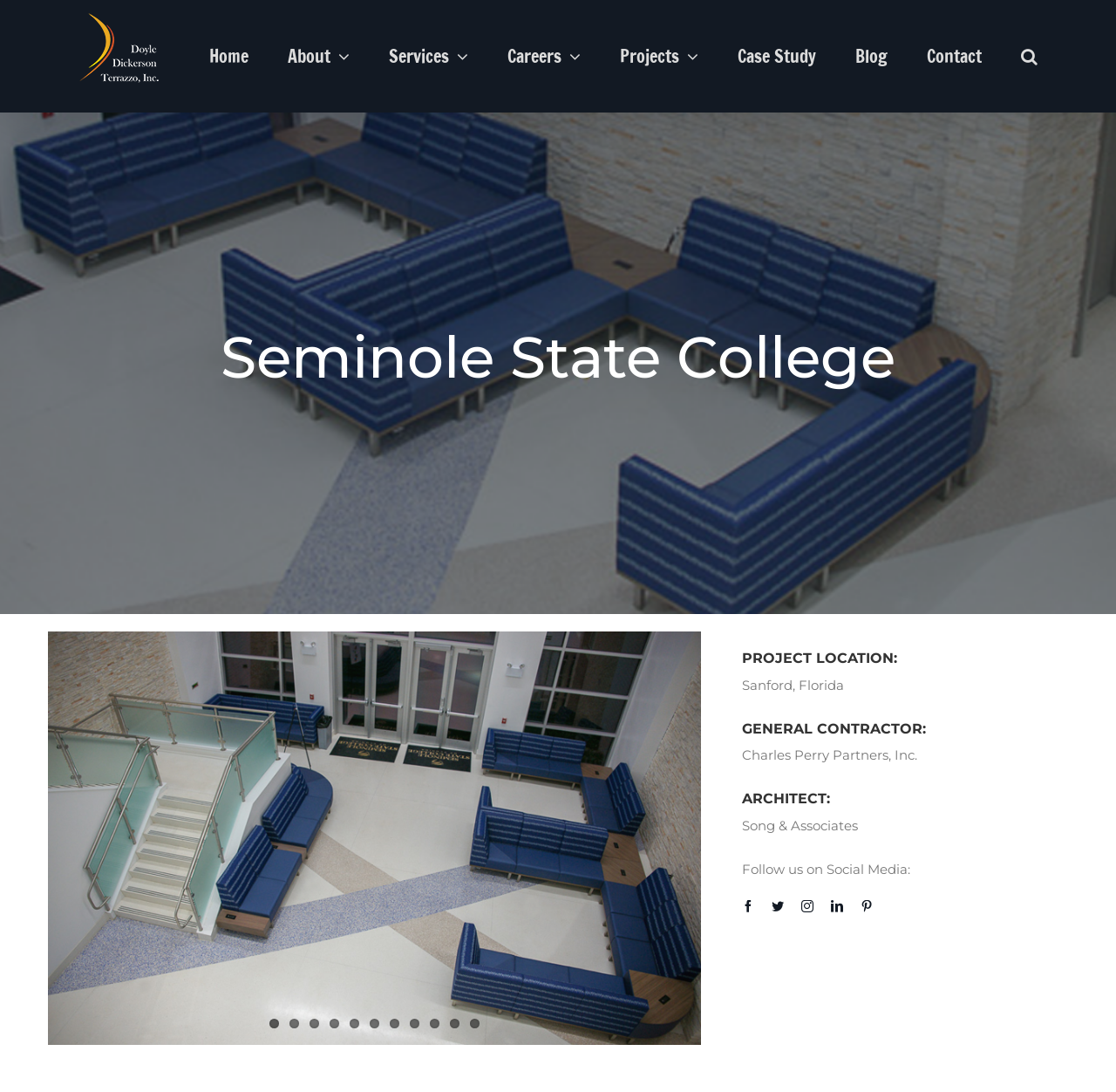What is the name of the college featured on this webpage?
With the help of the image, please provide a detailed response to the question.

I determined the answer by looking at the heading element with the text 'Seminole State College' and the various images with descriptions containing the same name.